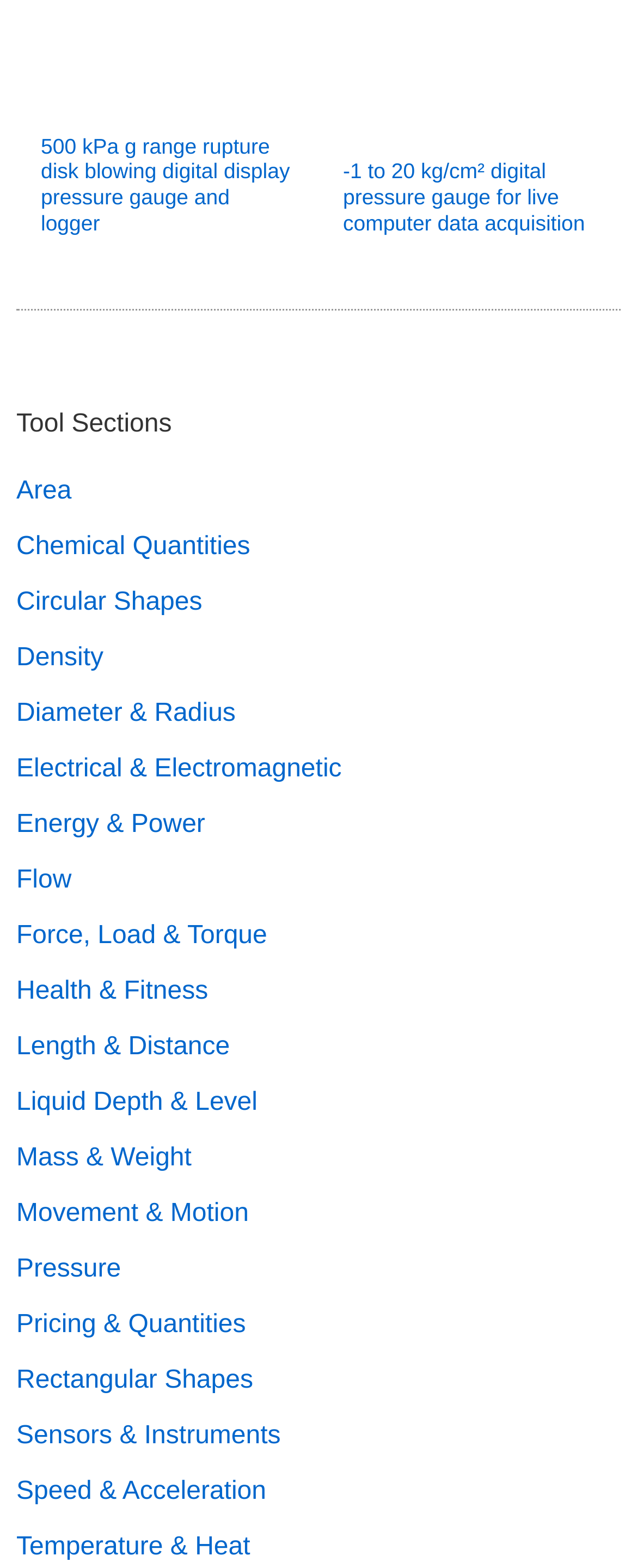Bounding box coordinates should be provided in the format (top-left x, top-left y, bottom-right x, bottom-right y) with all values between 0 and 1. Identify the bounding box for this UI element: Chemical Quantities

[0.026, 0.34, 0.393, 0.358]